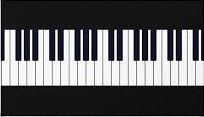What is the purpose of the piano keyboard?
Based on the image, respond with a single word or phrase.

Translate artistic vision into sound